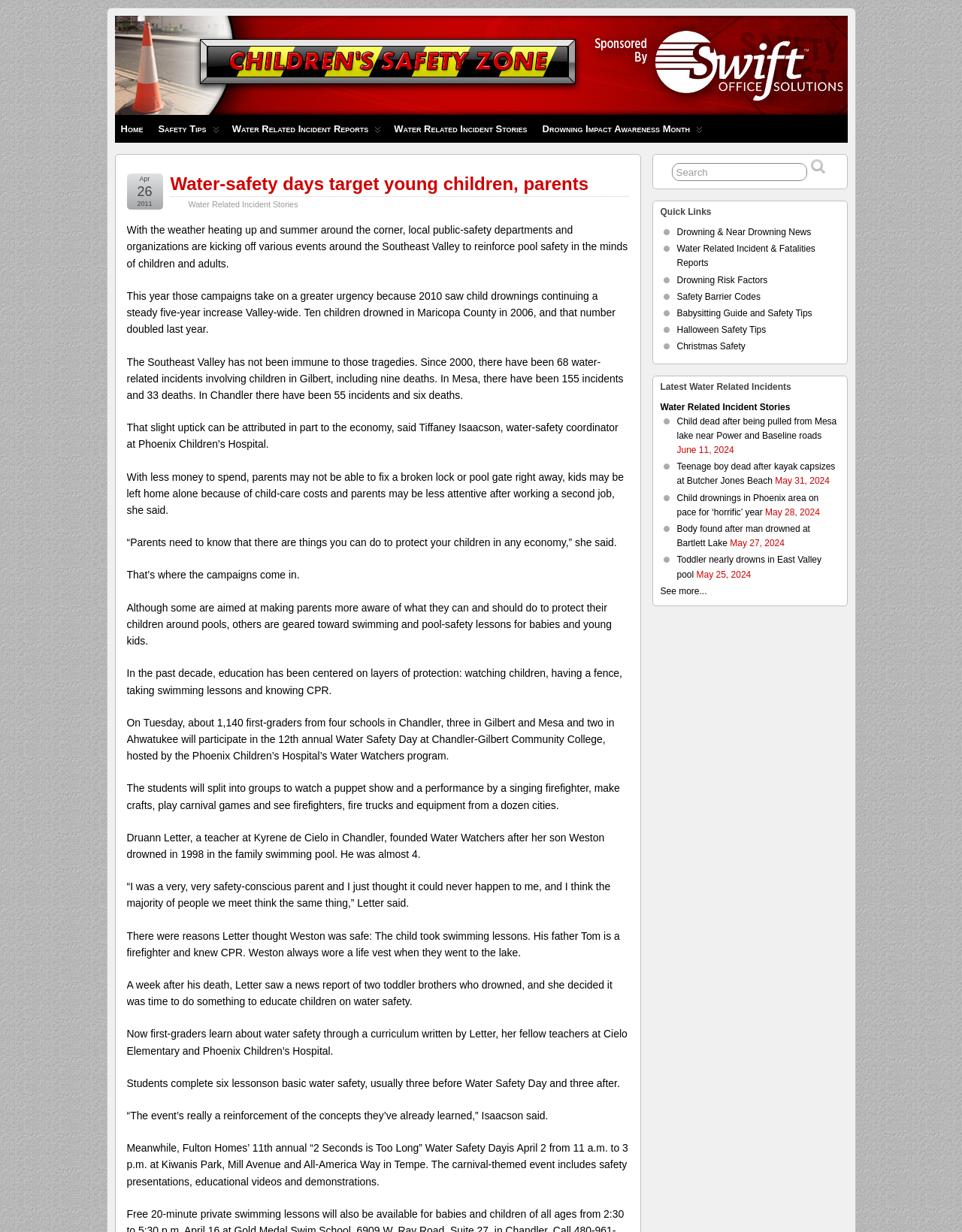Based on the image, give a detailed response to the question: What is the name of the teacher who founded Water Watchers?

According to the text, Druann Letter, a teacher at Kyrene de Cielo in Chandler, founded Water Watchers after her son Weston drowned in 1998.